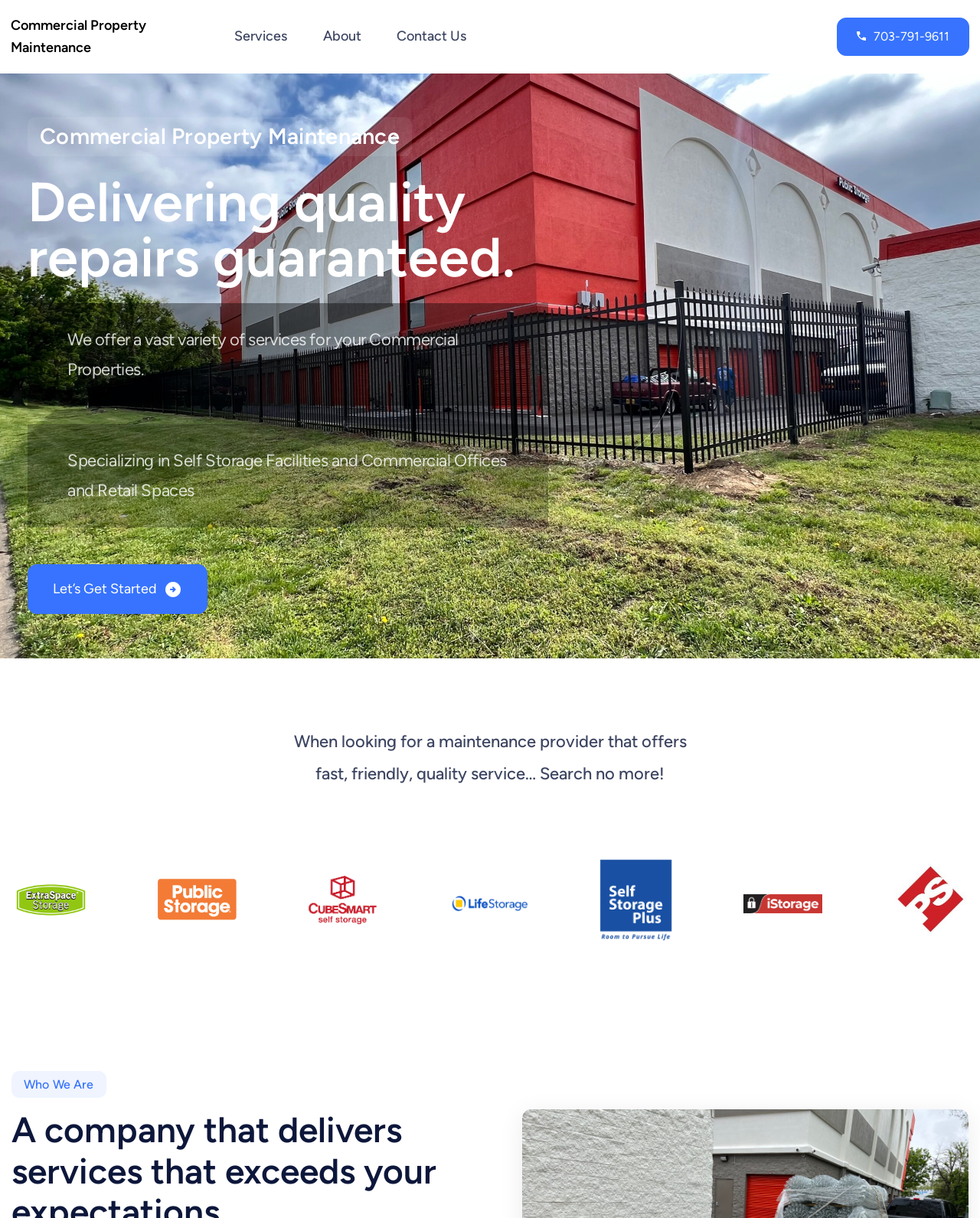Answer the question with a single word or phrase: 
How many figures are on the webpage?

6